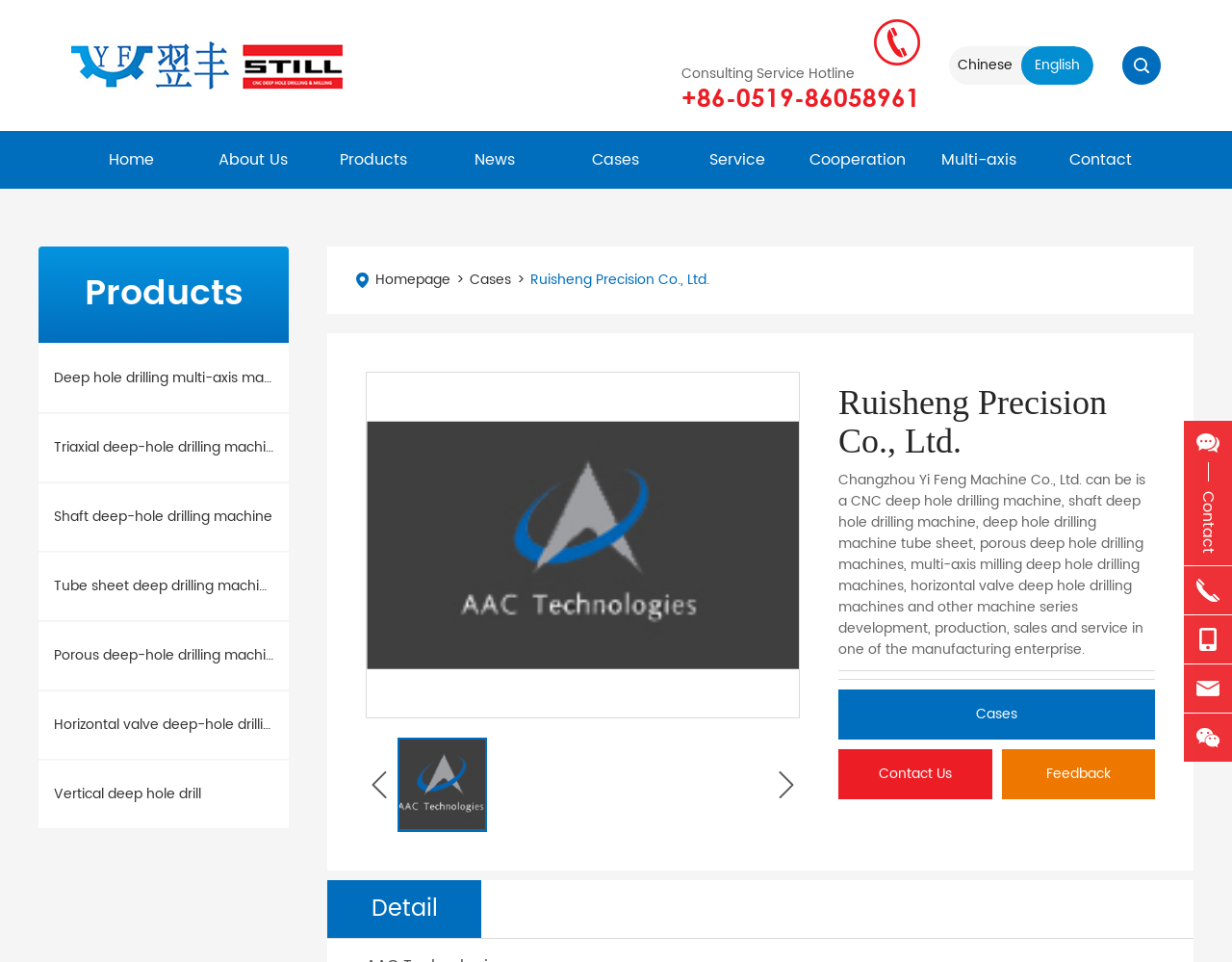Locate the bounding box coordinates of the clickable region necessary to complete the following instruction: "Click the 'Home' link". Provide the coordinates in the format of four float numbers between 0 and 1, i.e., [left, top, right, bottom].

[0.058, 0.136, 0.156, 0.196]